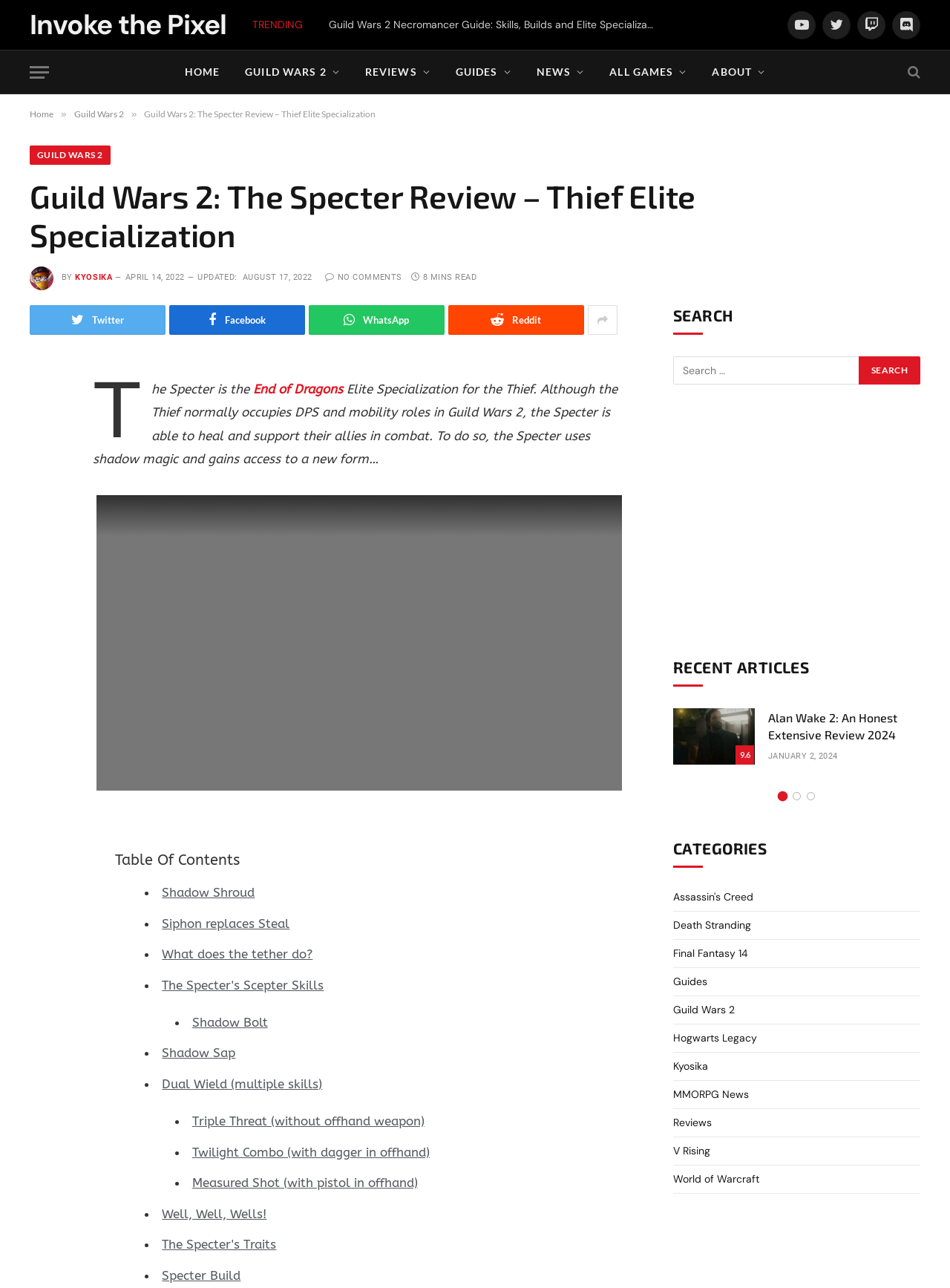Please identify the bounding box coordinates of the clickable area that will fulfill the following instruction: "Go to the 'HOME' page". The coordinates should be in the format of four float numbers between 0 and 1, i.e., [left, top, right, bottom].

[0.181, 0.039, 0.245, 0.073]